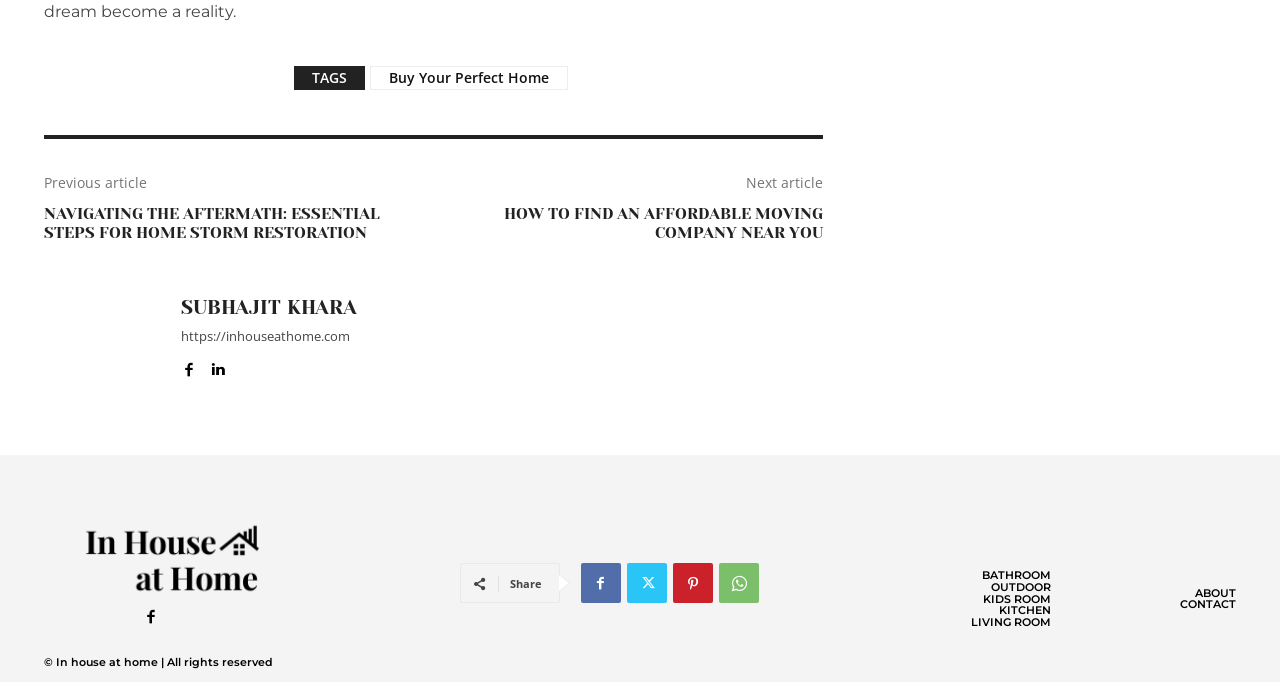Identify the bounding box of the UI element described as follows: "Buy Your Perfect Home". Provide the coordinates as four float numbers in the range of 0 to 1 [left, top, right, bottom].

[0.289, 0.097, 0.444, 0.132]